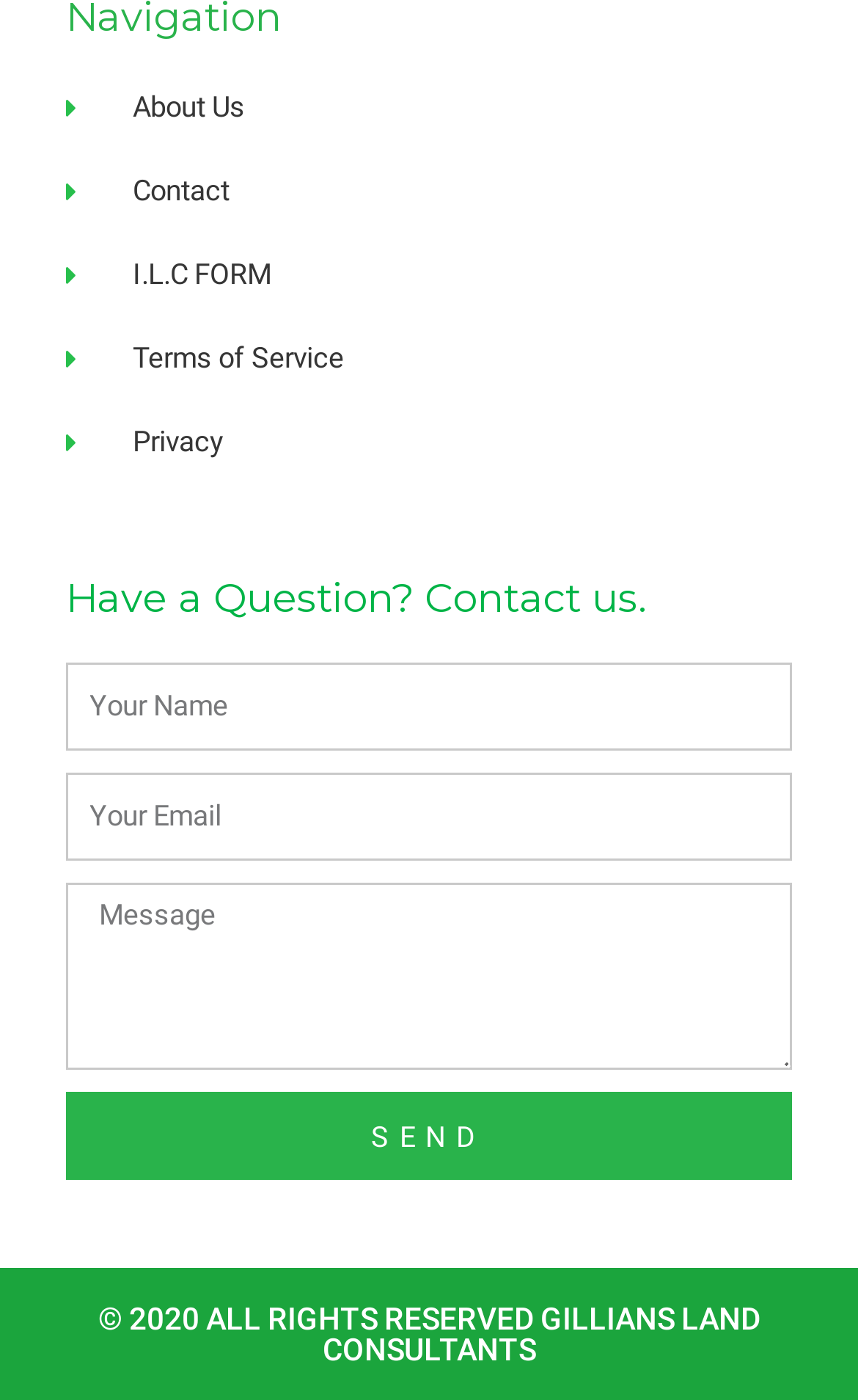Identify the bounding box for the UI element specified in this description: "elections". The coordinates must be four float numbers between 0 and 1, formatted as [left, top, right, bottom].

None